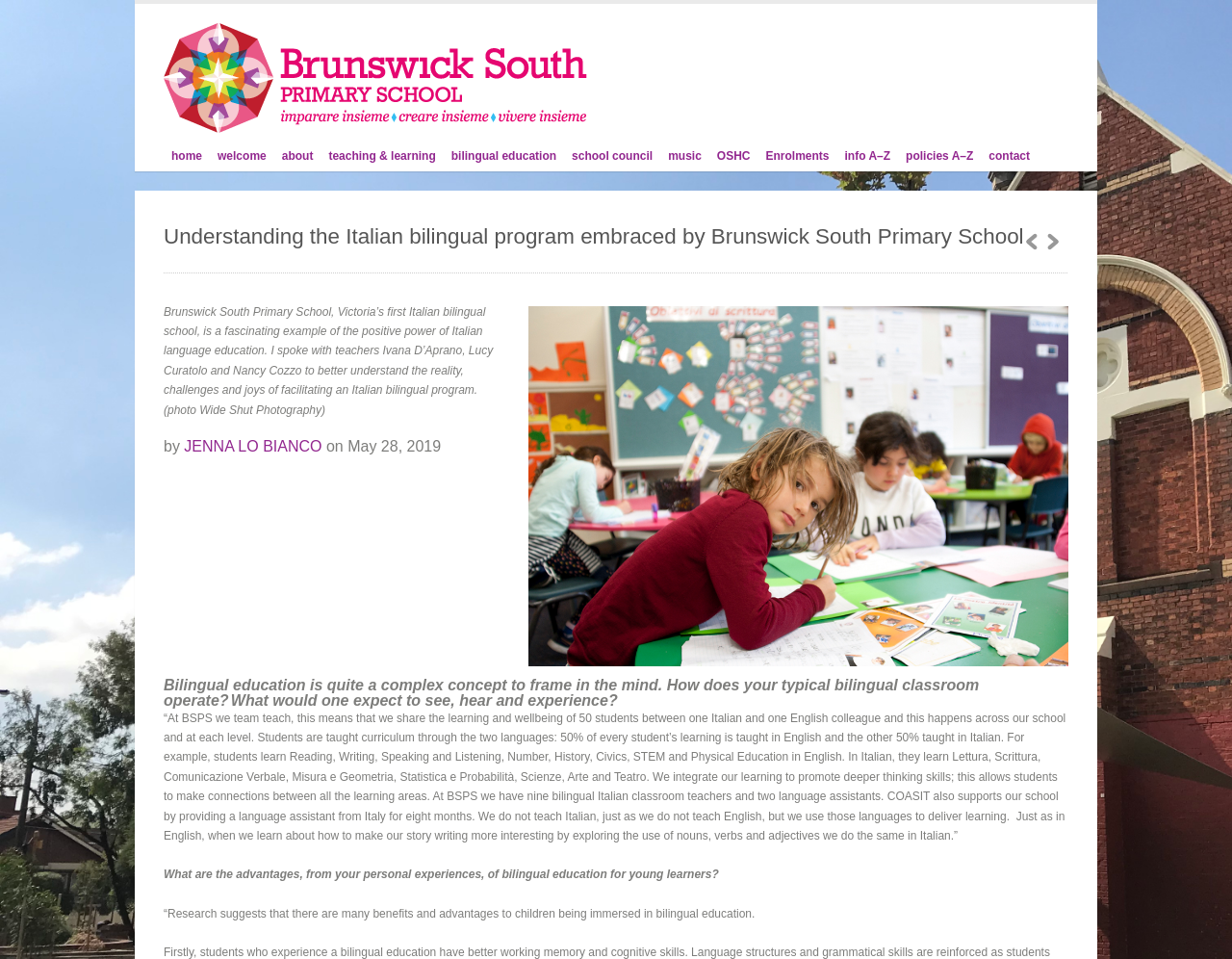Please identify the bounding box coordinates of the clickable area that will fulfill the following instruction: "Click on the 'Enrolments' link". The coordinates should be in the format of four float numbers between 0 and 1, i.e., [left, top, right, bottom].

[0.621, 0.15, 0.673, 0.176]